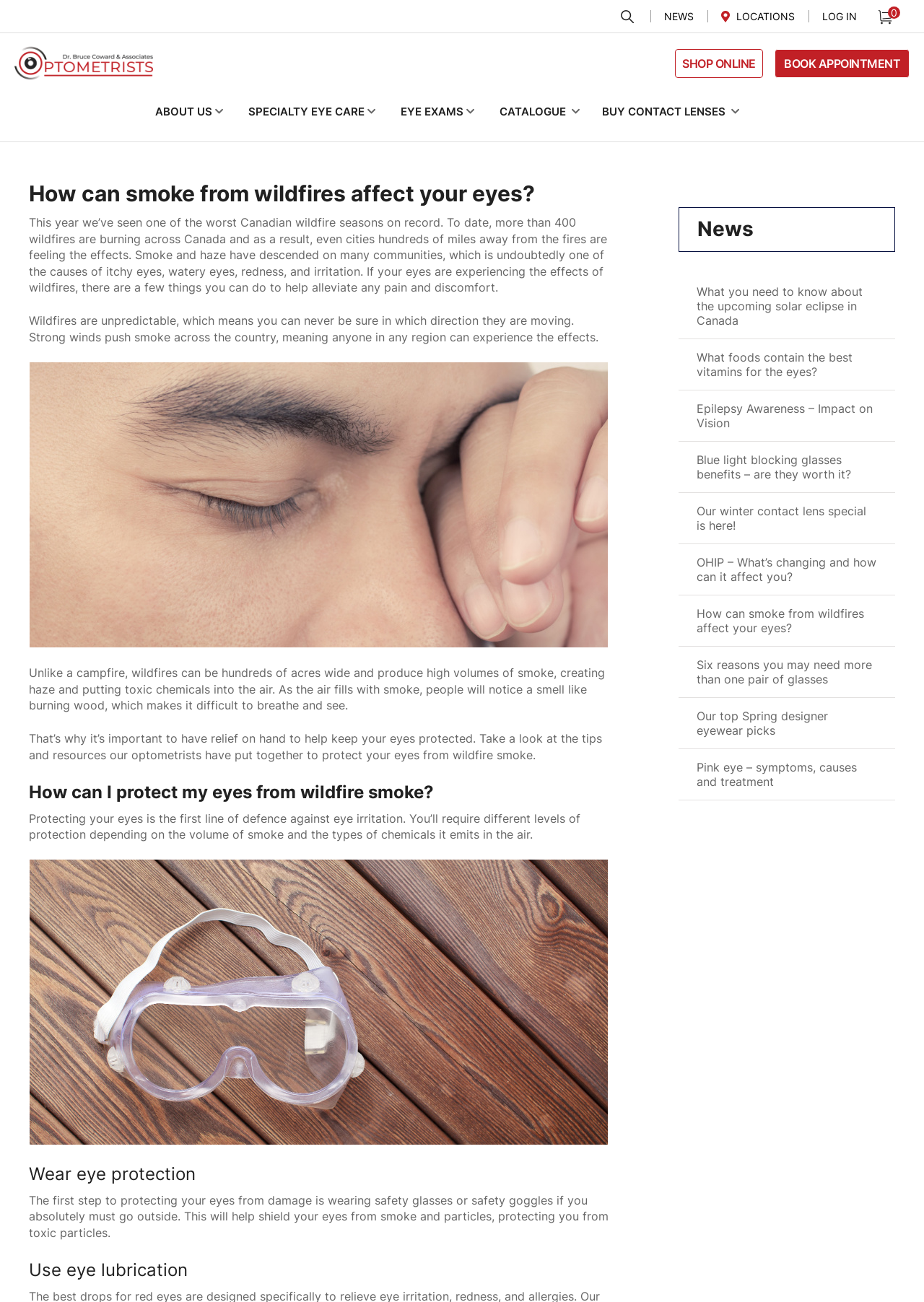Use a single word or phrase to respond to the question:
What is the location of the 'NEWS' section on the webpage?

Top right corner